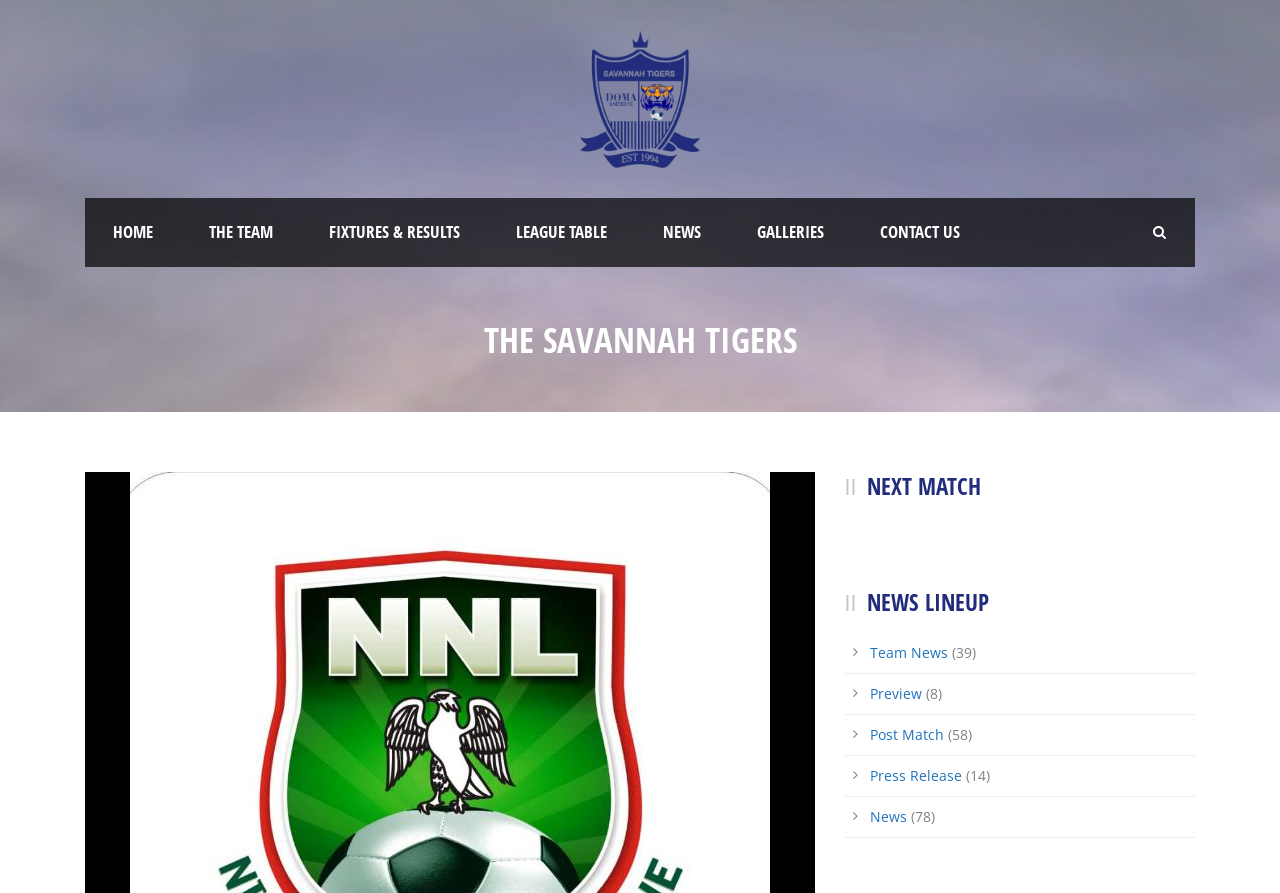Locate the bounding box coordinates of the clickable part needed for the task: "read team news".

[0.68, 0.72, 0.741, 0.742]